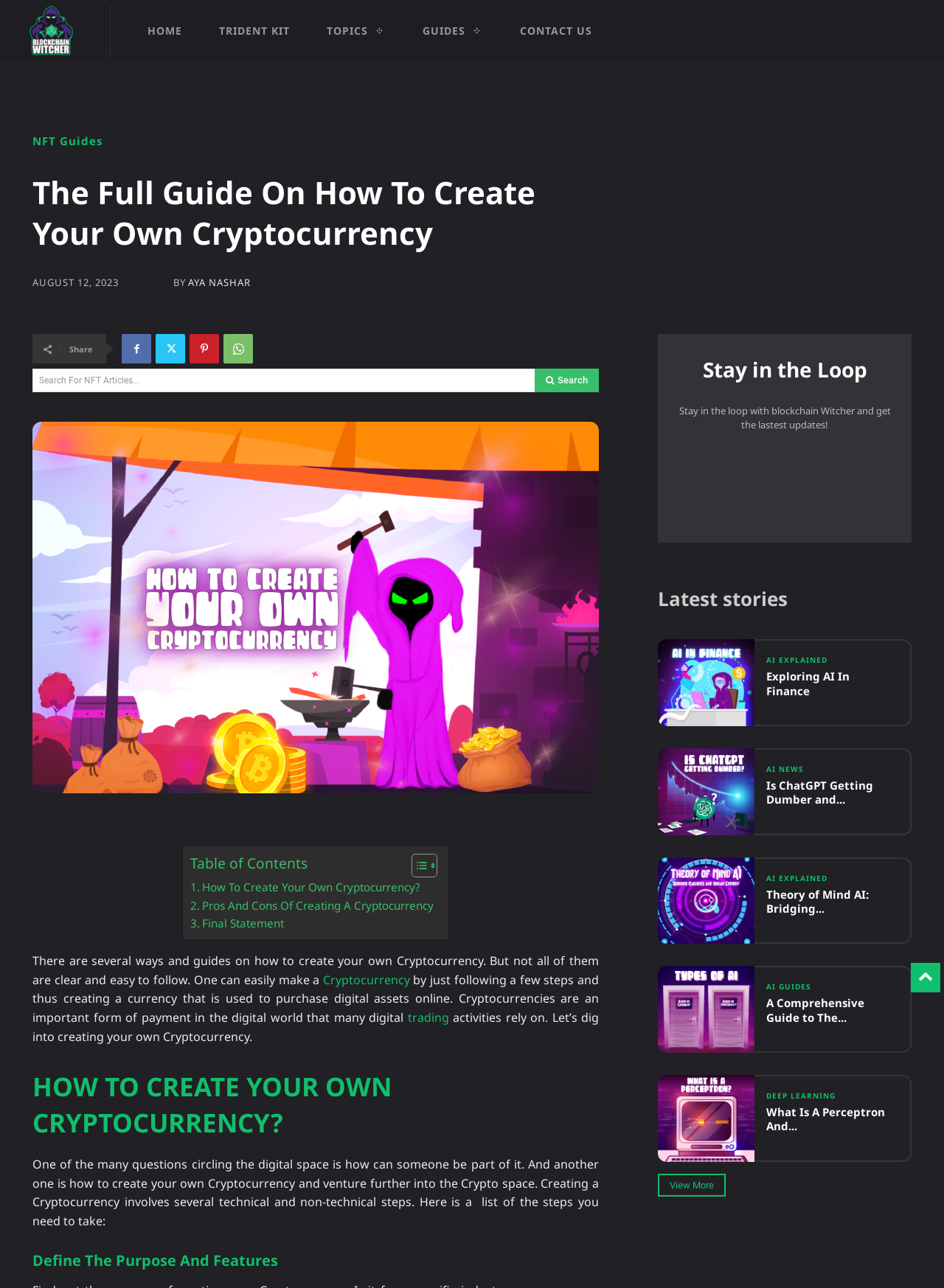Determine the bounding box coordinates of the clickable area required to perform the following instruction: "Search for NFT articles". The coordinates should be represented as four float numbers between 0 and 1: [left, top, right, bottom].

[0.034, 0.286, 0.634, 0.305]